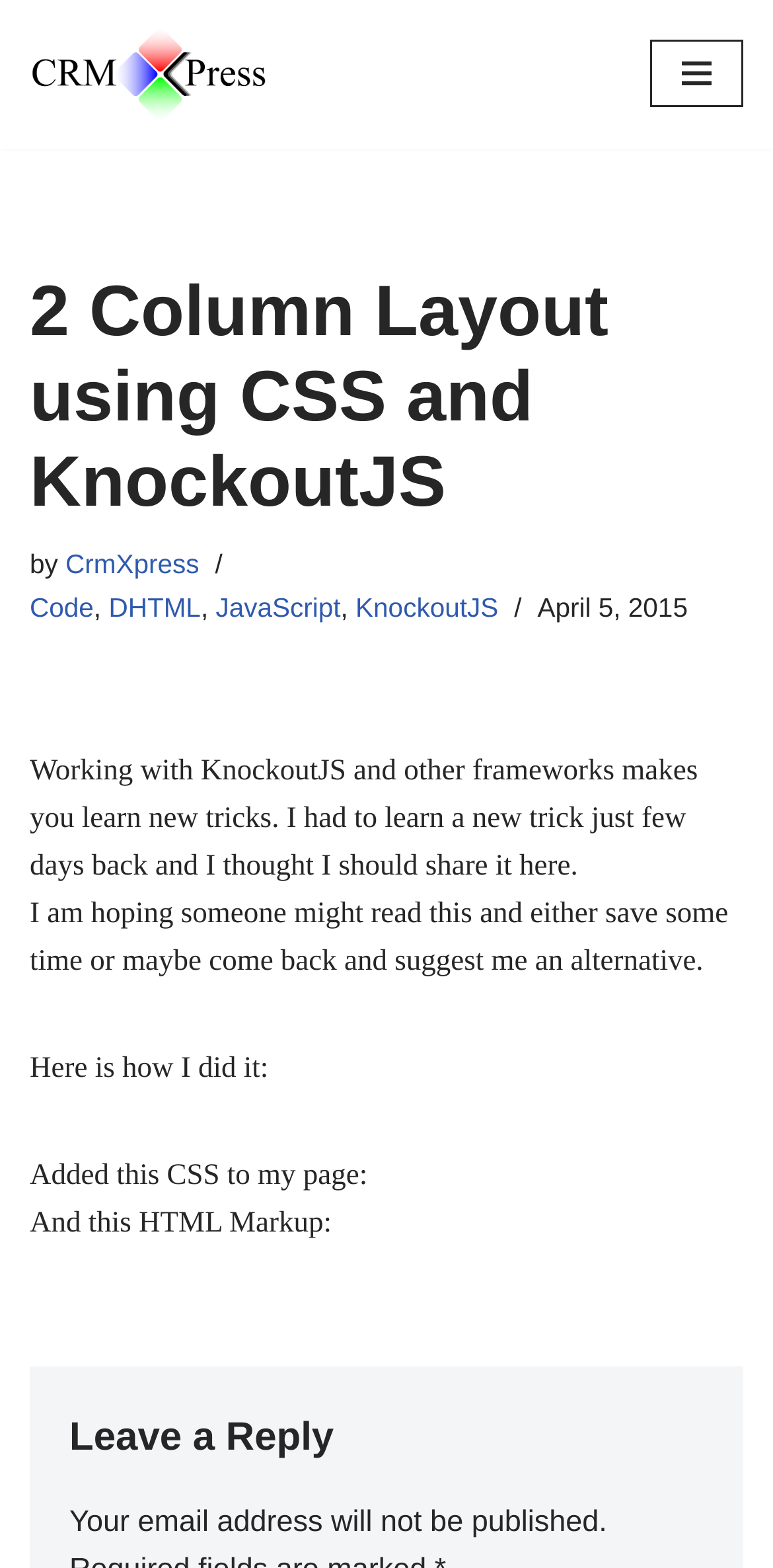Provide a one-word or one-phrase answer to the question:
What is the purpose of the article?

To share a trick about KnockoutJS